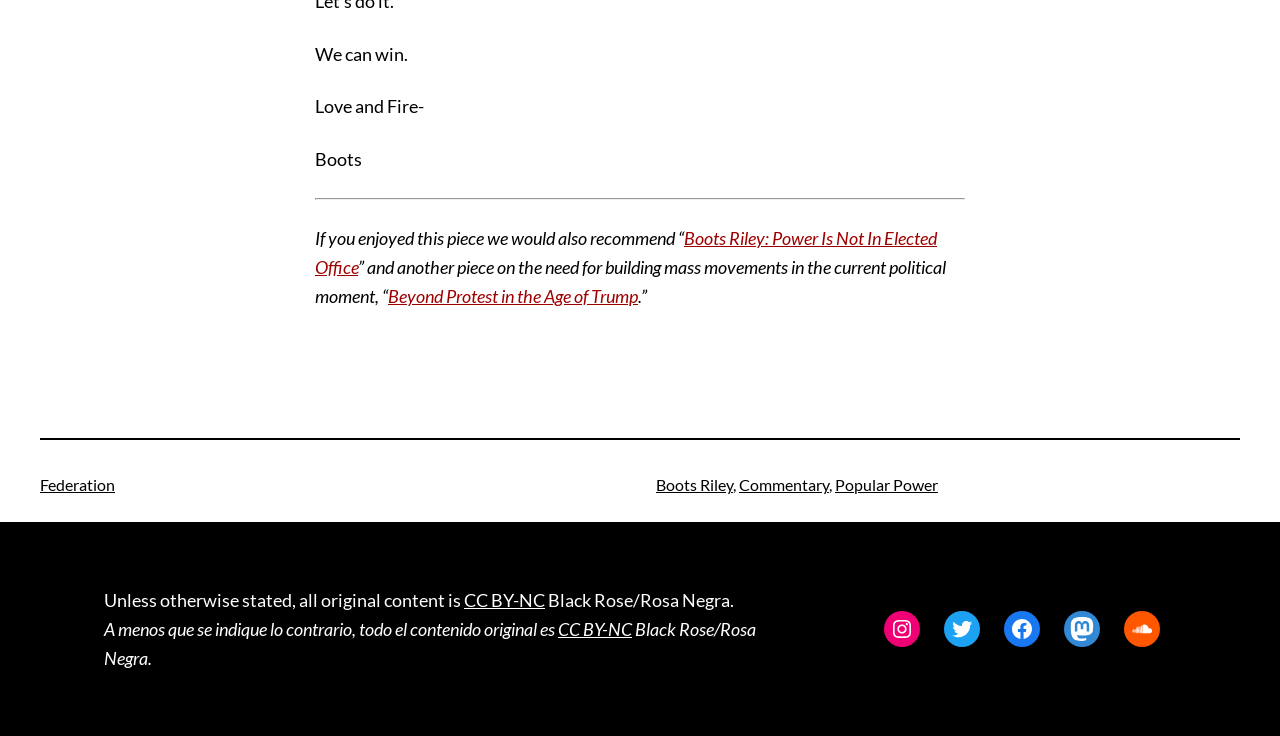What is the last sentence of the article?
Please respond to the question thoroughly and include all relevant details.

The last sentence of the article is '”' which is located at the bottom of the webpage with a bounding box coordinate of [0.498, 0.387, 0.505, 0.417].